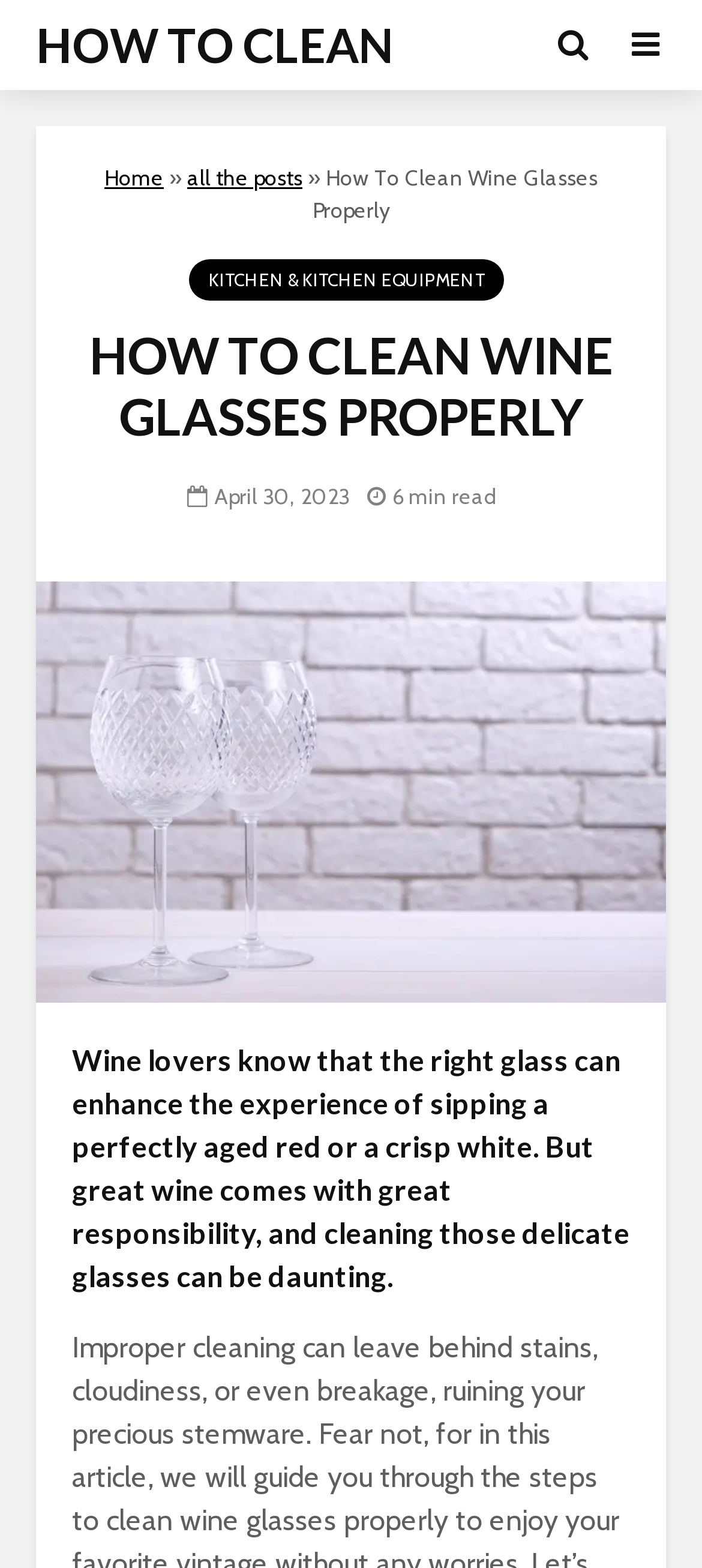Describe in detail what you see on the webpage.

The webpage is about cleaning wine glasses properly. At the top, there is a navigation menu with links to "Home", "all the posts", and "KITCHEN & KITCHEN EQUIPMENT". The title of the article, "HOW TO CLEAN WINE GLASSES PROPERLY", is prominently displayed in a large font size. Below the title, there is a heading that repeats the title, followed by the date "April 30, 2023" and an indication that the article is a 6-minute read.

To the right of the title, there is a large image related to cleaning wine glasses. Below the image, there is a paragraph of text that introduces the importance of cleaning wine glasses, stating that wine lovers know that the right glass can enhance the experience of sipping wine, but cleaning those delicate glasses can be daunting.

Overall, the webpage is focused on providing information and guidance on how to clean wine glasses properly, with a clear and concise layout that makes it easy to navigate and read.